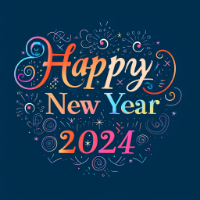What type of elements surround the text?
Using the image, provide a detailed and thorough answer to the question.

According to the caption, the text is surrounded by 'whimsical decorative elements such as stars and swirls', which enhance the festive atmosphere of the image.